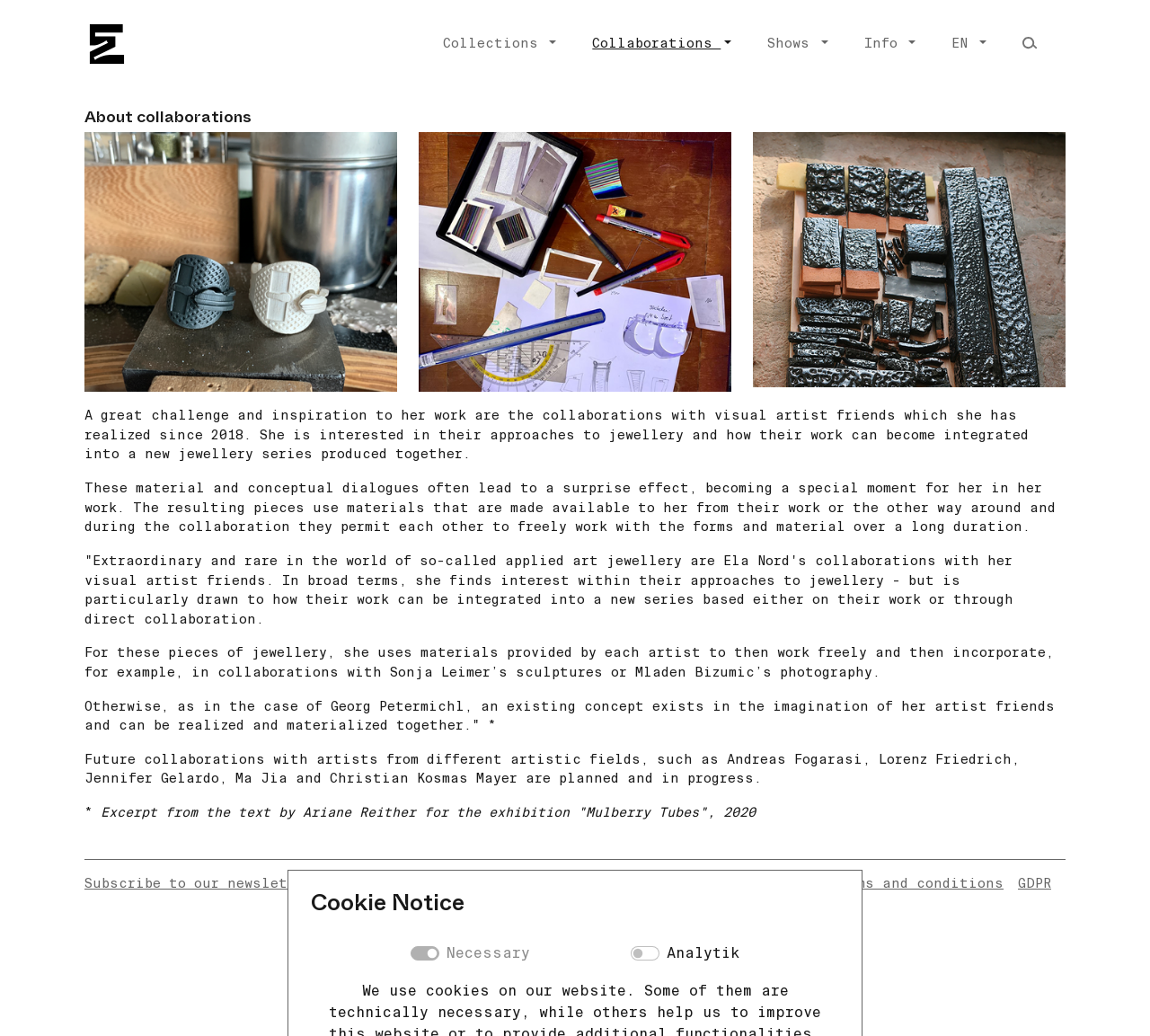Provide a one-word or one-phrase answer to the question:
What is the purpose of the collaborations?

Integrate work into new jewellery series